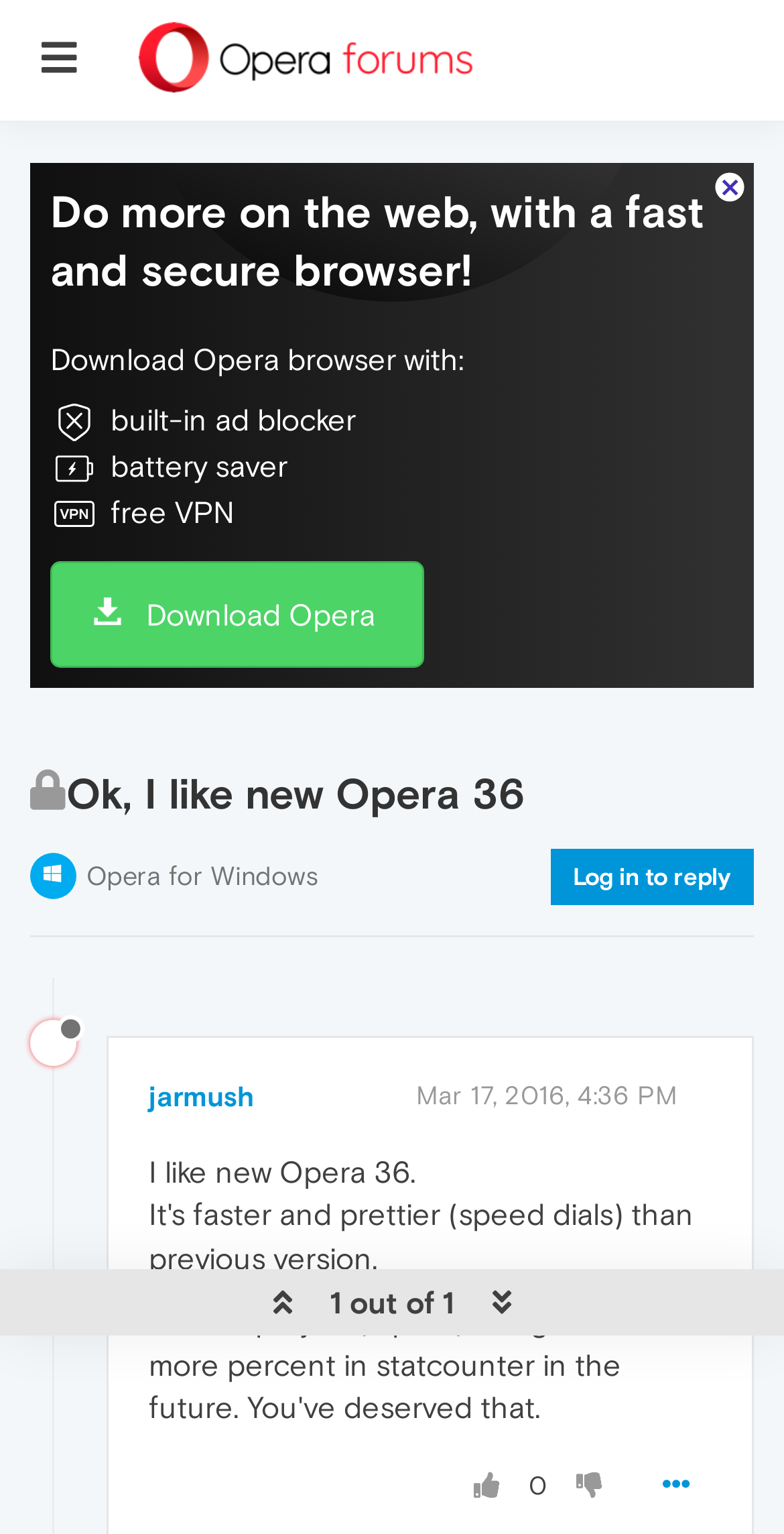From the webpage screenshot, predict the bounding box coordinates (top-left x, top-left y, bottom-right x, bottom-right y) for the UI element described here: jarmush

[0.19, 0.704, 0.323, 0.725]